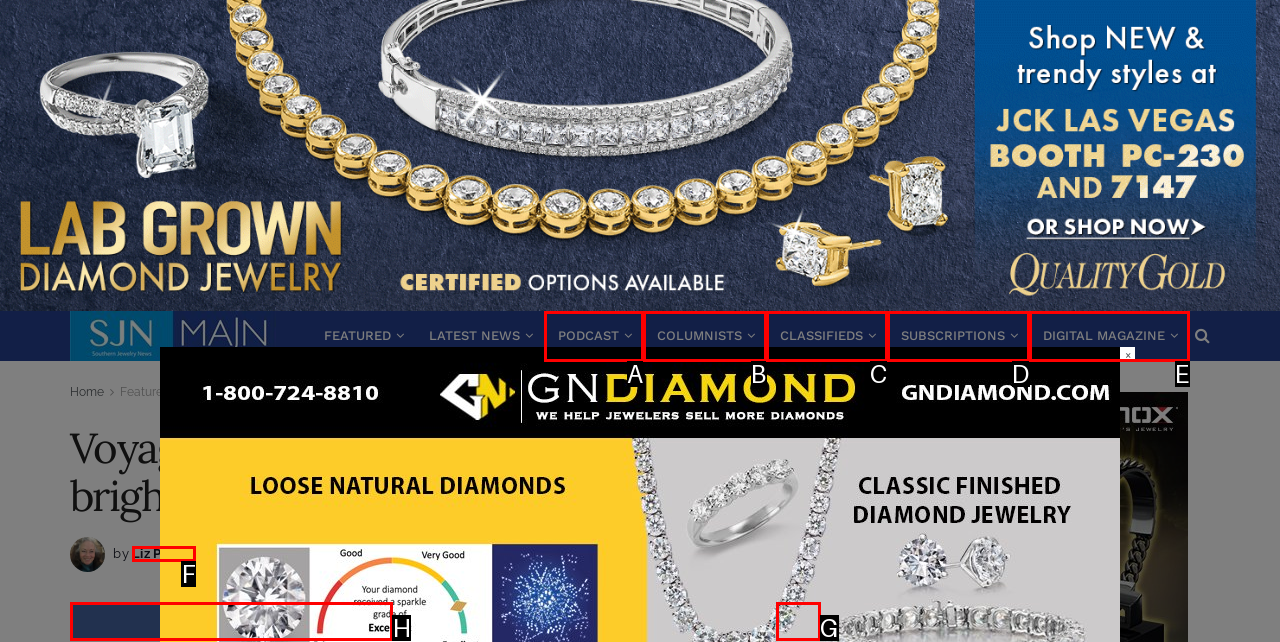Which lettered option should be clicked to perform the following task: Click the 'MOTHER'S DAY SALE' link
Respond with the letter of the appropriate option.

None